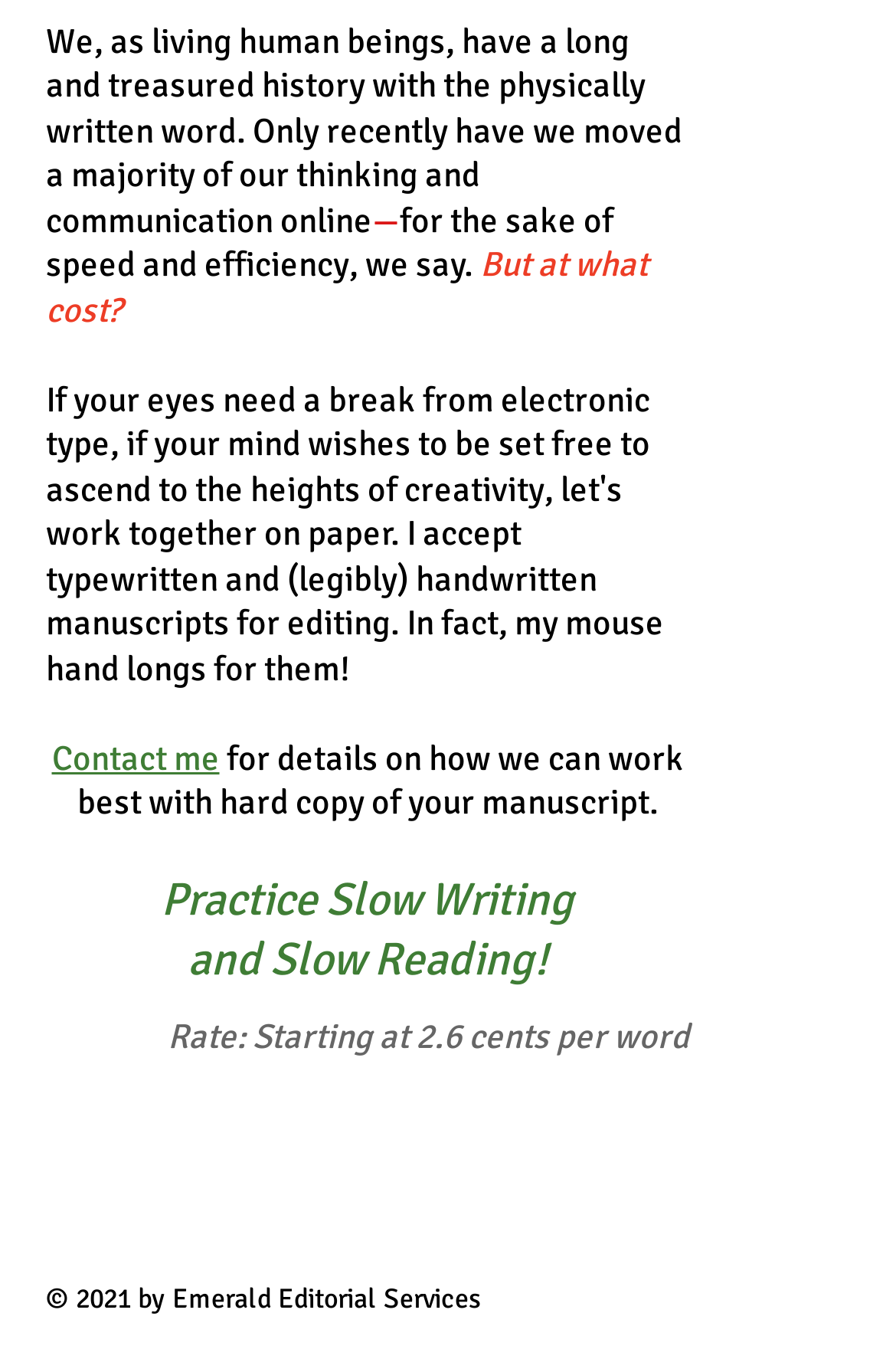From the screenshot, find the bounding box of the UI element matching this description: "aria-label="EFA logo plus"". Supply the bounding box coordinates in the form [left, top, right, bottom], each a float between 0 and 1.

[0.3, 0.861, 0.39, 0.919]